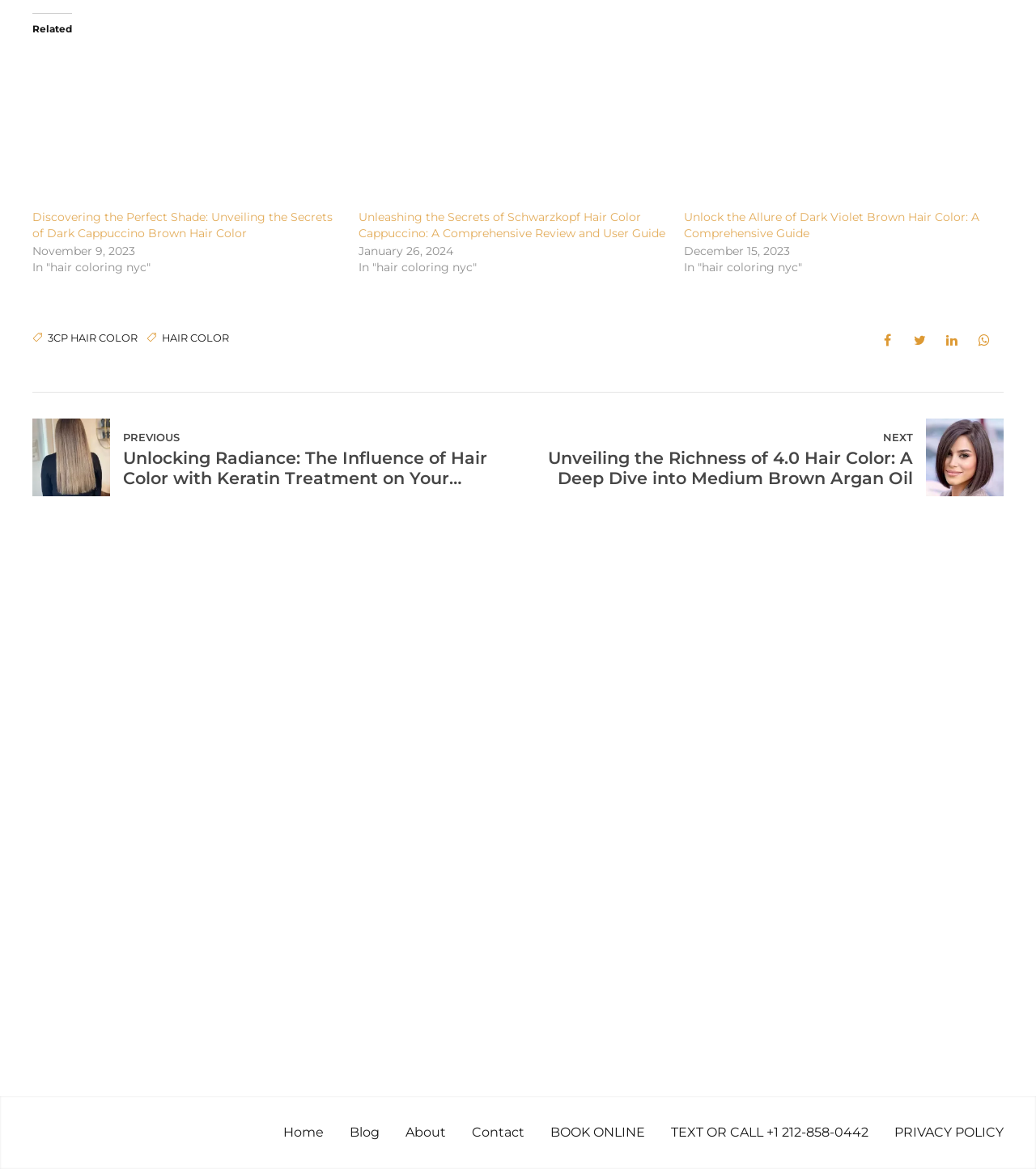Refer to the image and provide an in-depth answer to the question: 
How many navigation links are present at the top?

There are five navigation links present at the top, namely 'Home', 'Blog', 'About', 'Contact', and 'BOOK ONLINE', which are located at the top of the webpage.